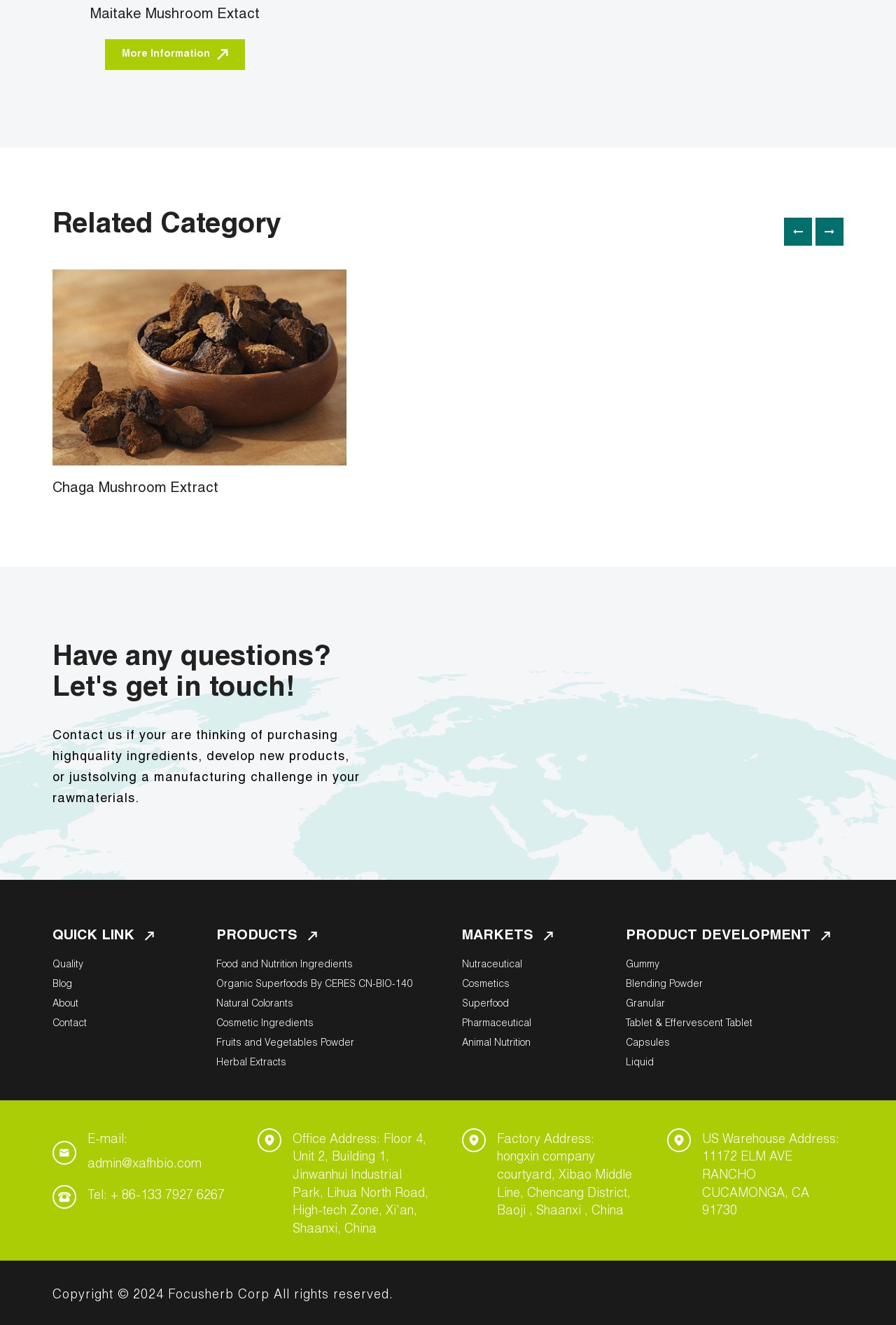Give the bounding box coordinates for this UI element: "Cosmetic Ingredients". The coordinates should be four float numbers between 0 and 1, arranged as [left, top, right, bottom].

[0.241, 0.766, 0.35, 0.78]